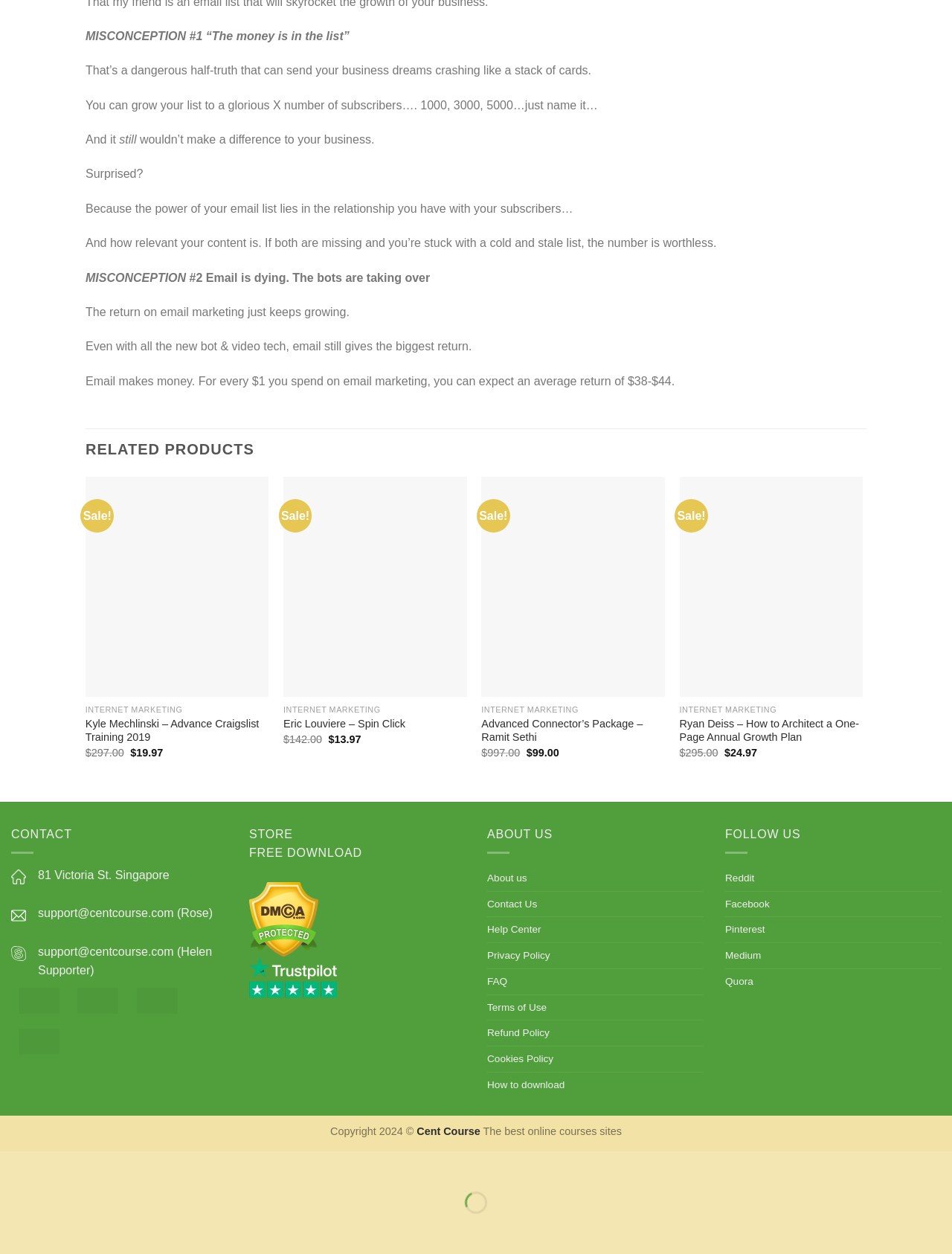Give a short answer to this question using one word or a phrase:
What is the address of the company?

81 Victoria St. Singapore